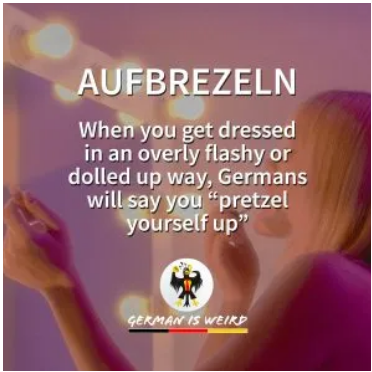What is the style of the background lighting in the image?
Based on the image, please offer an in-depth response to the question.

The background of the image features soft, pastel lighting, which complements the playful nature of the phrase 'AUFBREZELN' and adds to the overall lighthearted tone of the image.